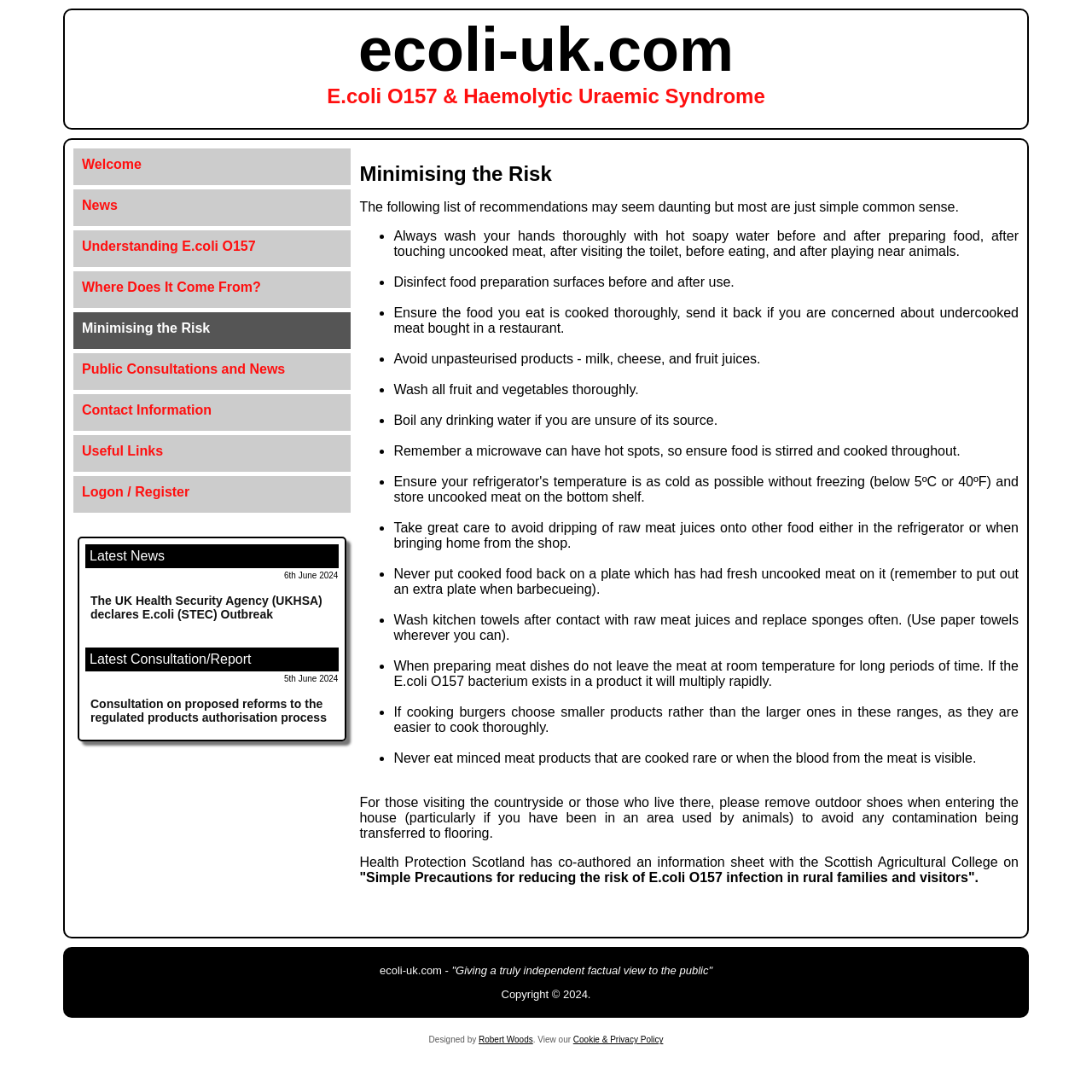Locate and extract the headline of this webpage.

Minimising the Risk